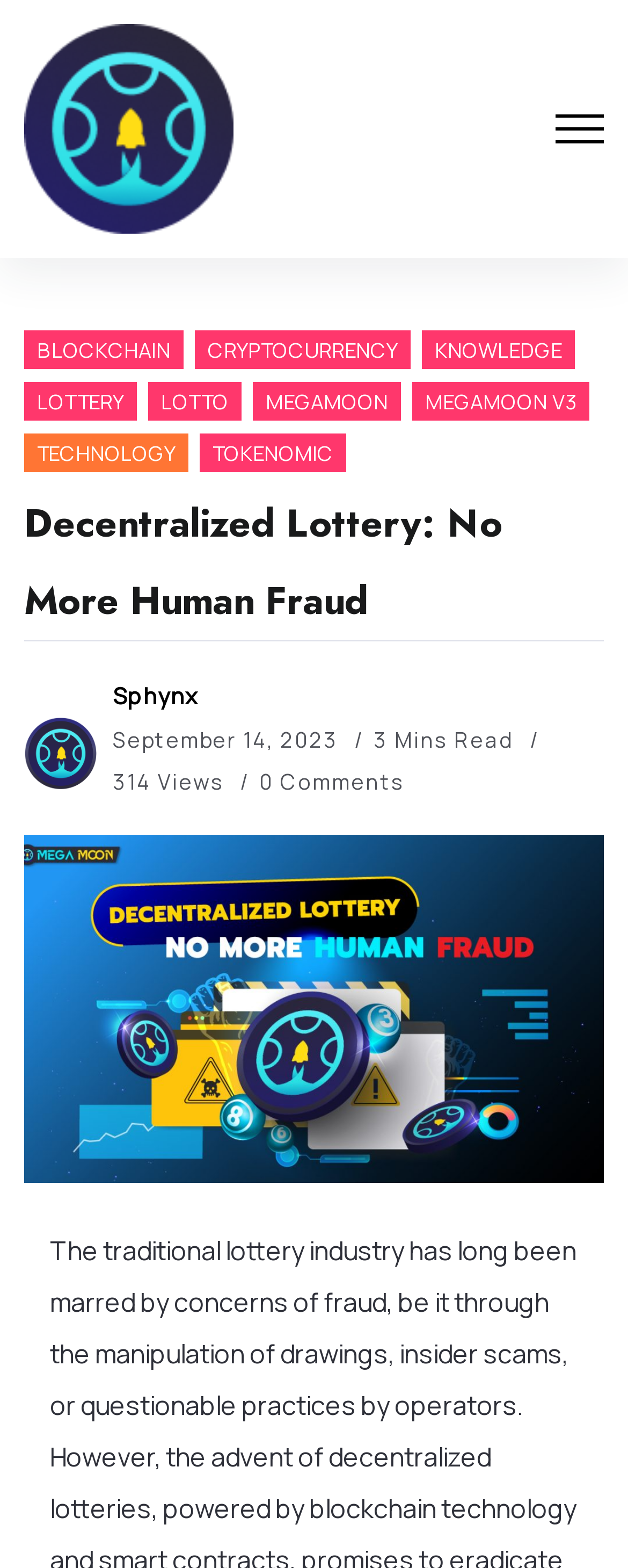Identify the bounding box coordinates of the clickable region to carry out the given instruction: "Click the BLOCKCHAIN link".

[0.038, 0.211, 0.292, 0.236]